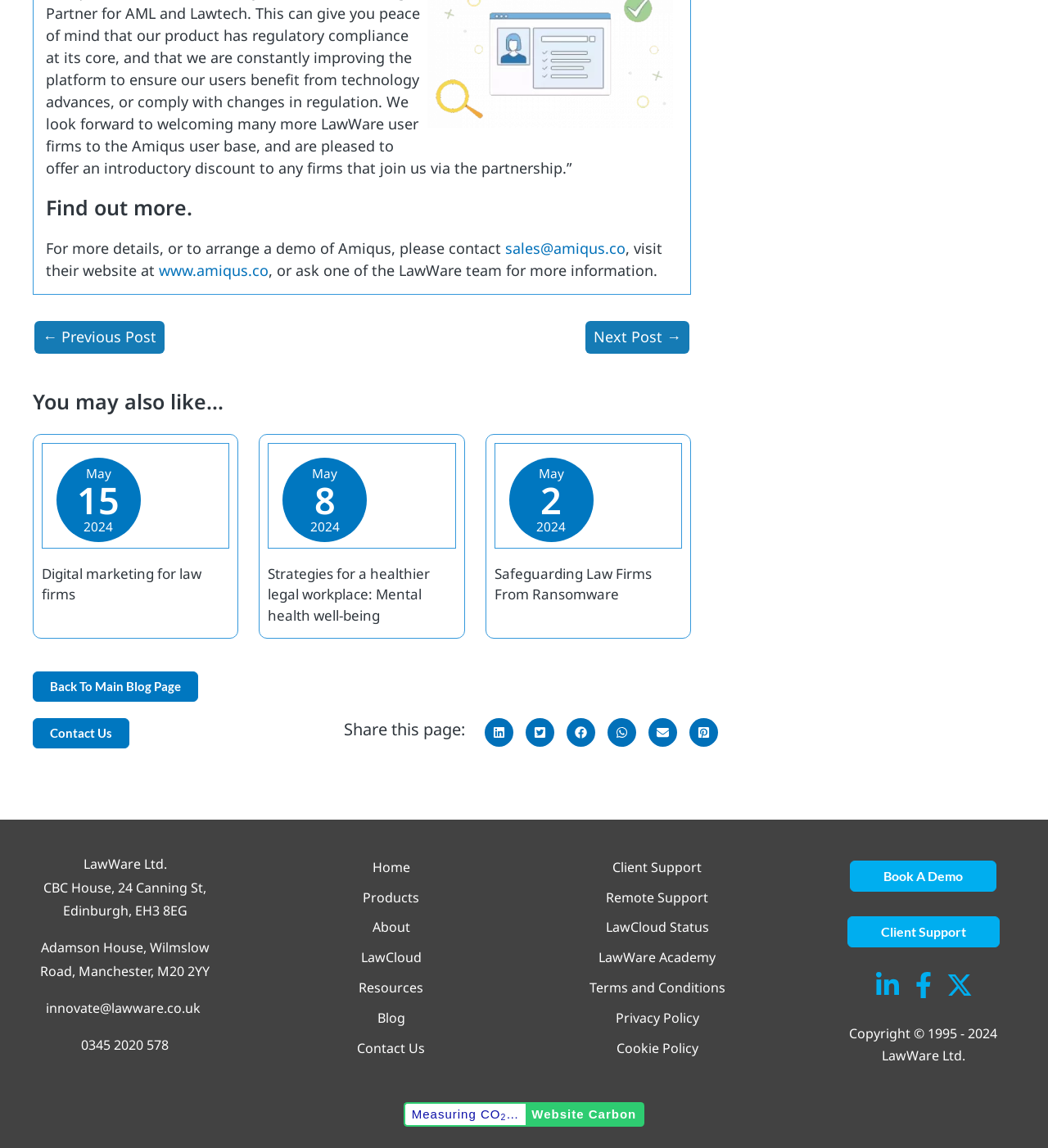Please locate the bounding box coordinates for the element that should be clicked to achieve the following instruction: "Read more about 'Digital marketing for law firms'". Ensure the coordinates are given as four float numbers between 0 and 1, i.e., [left, top, right, bottom].

[0.04, 0.422, 0.219, 0.439]